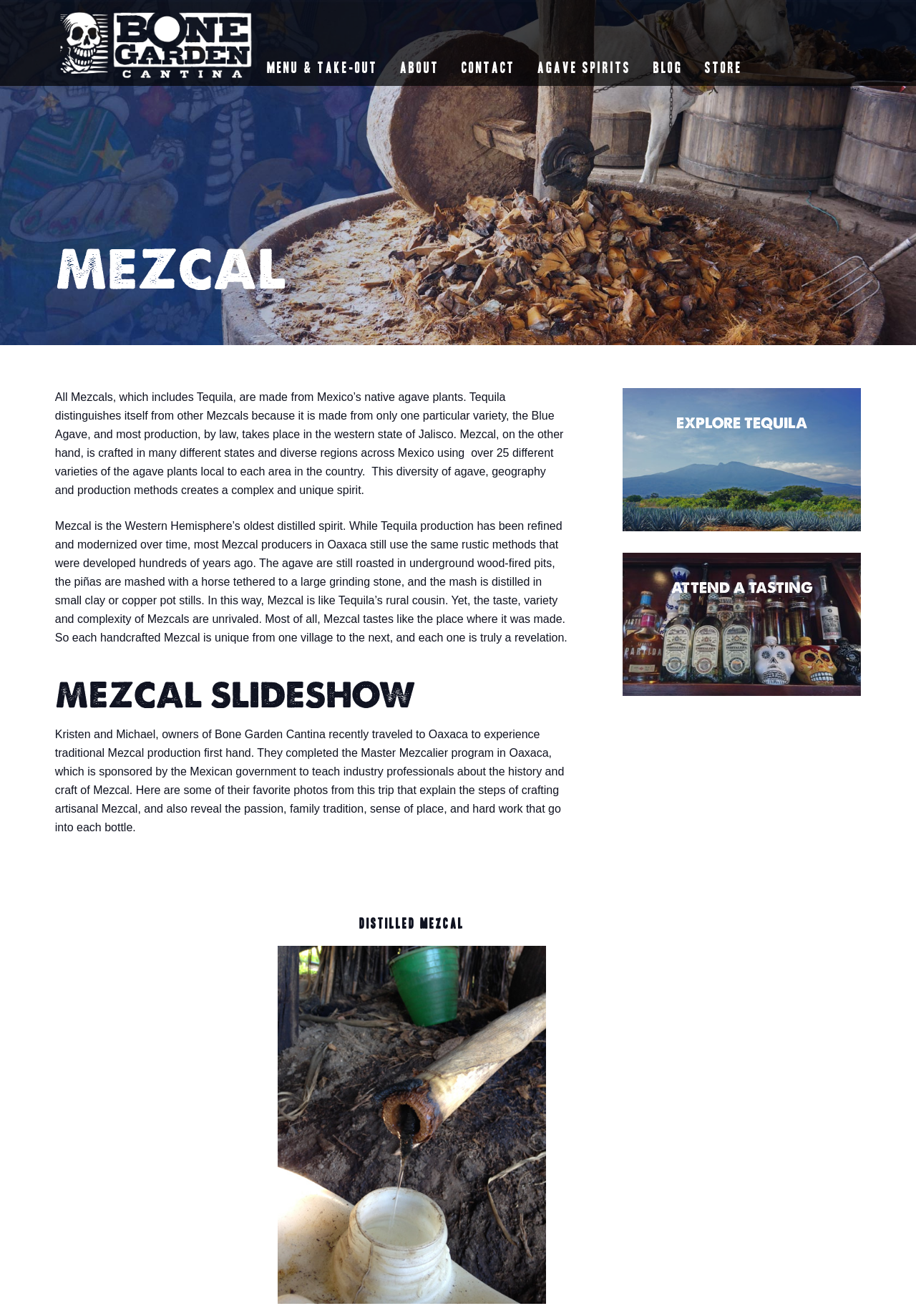Please find the bounding box for the following UI element description. Provide the coordinates in (top-left x, top-left y, bottom-right x, bottom-right y) format, with values between 0 and 1: MENU & TAKE-OUT

[0.287, 0.039, 0.432, 0.065]